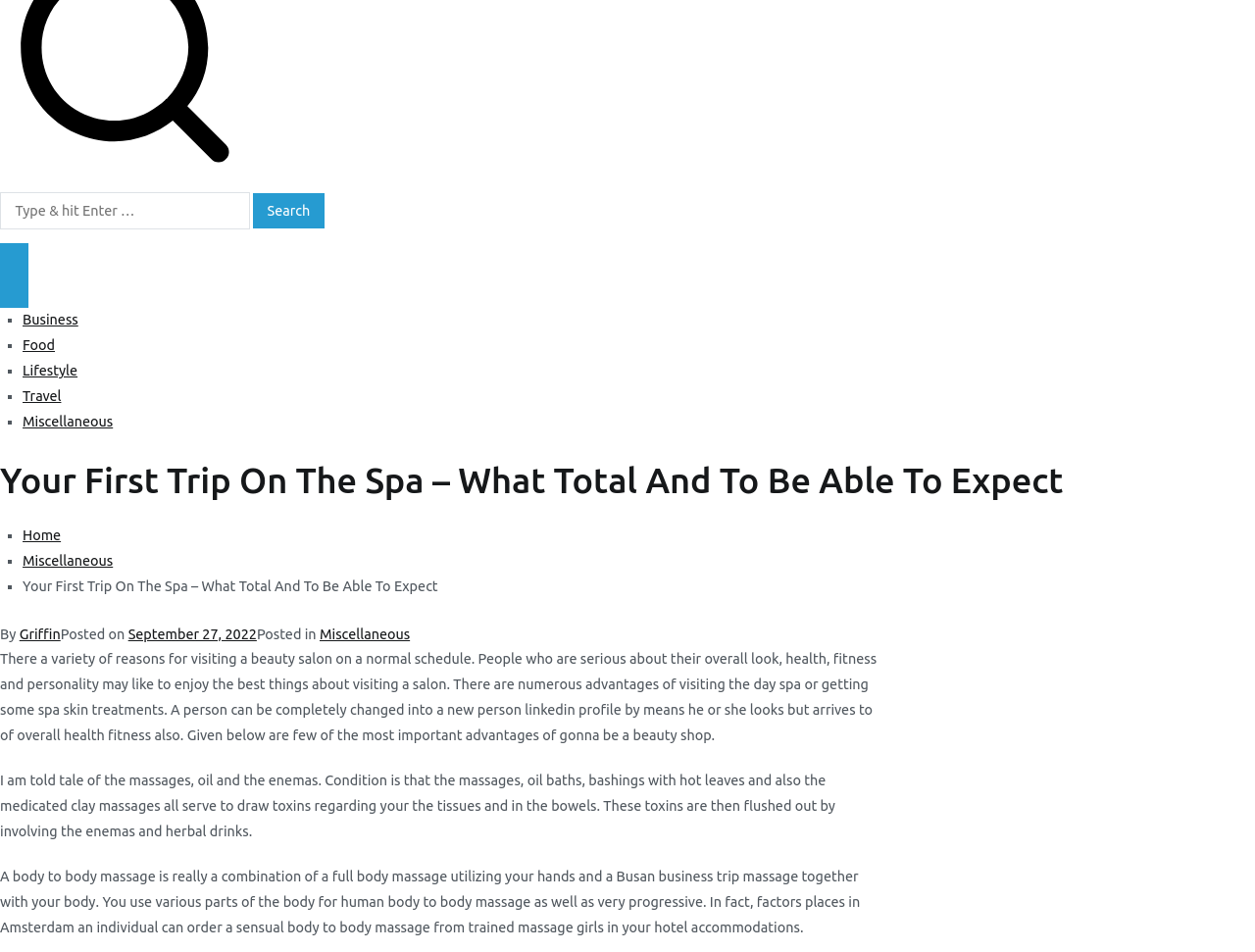Please locate the bounding box coordinates of the element that should be clicked to achieve the given instruction: "Click on Business".

[0.018, 0.328, 0.062, 0.344]